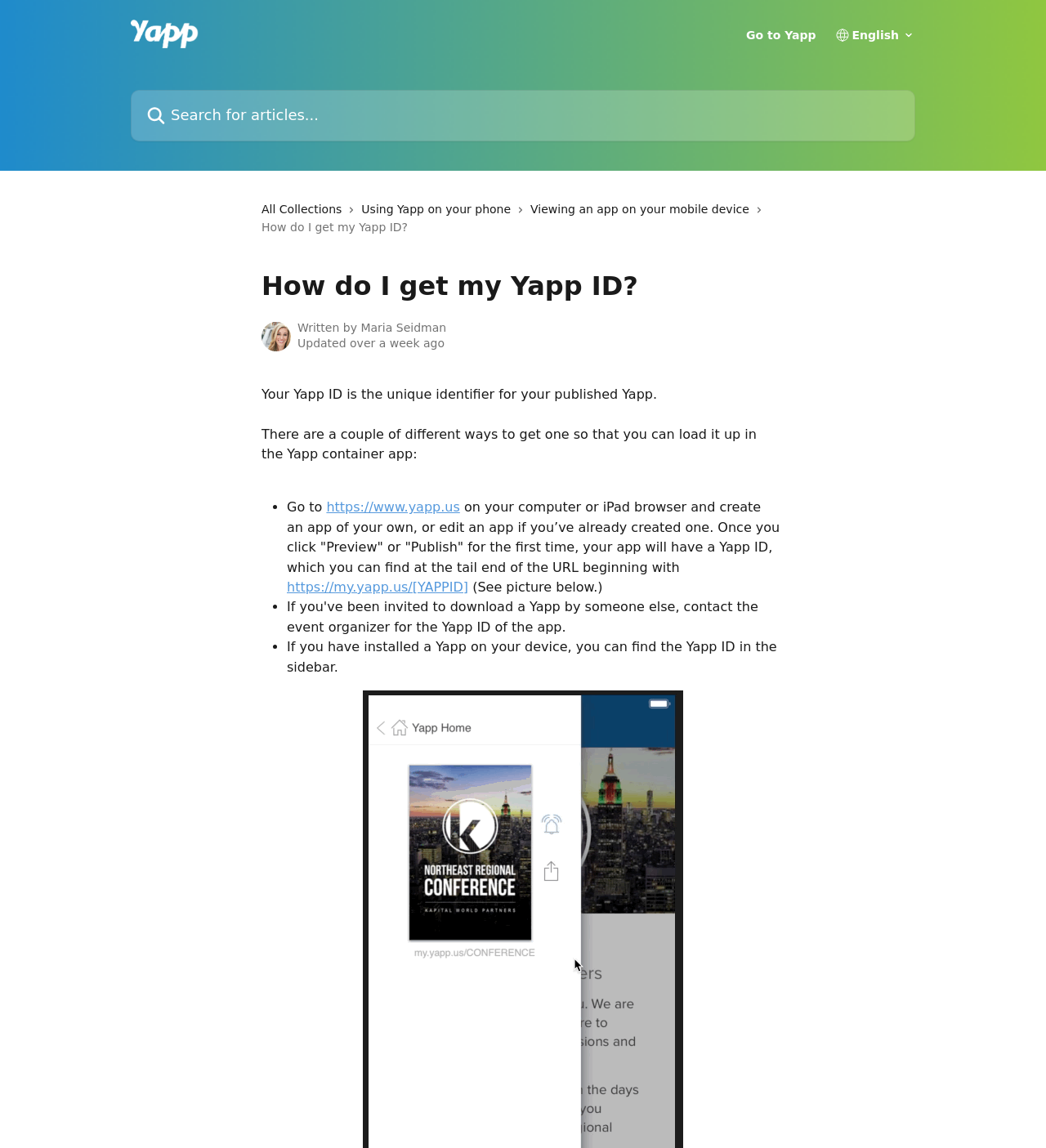Please identify the bounding box coordinates of the area that needs to be clicked to follow this instruction: "Search for articles".

[0.125, 0.078, 0.875, 0.123]